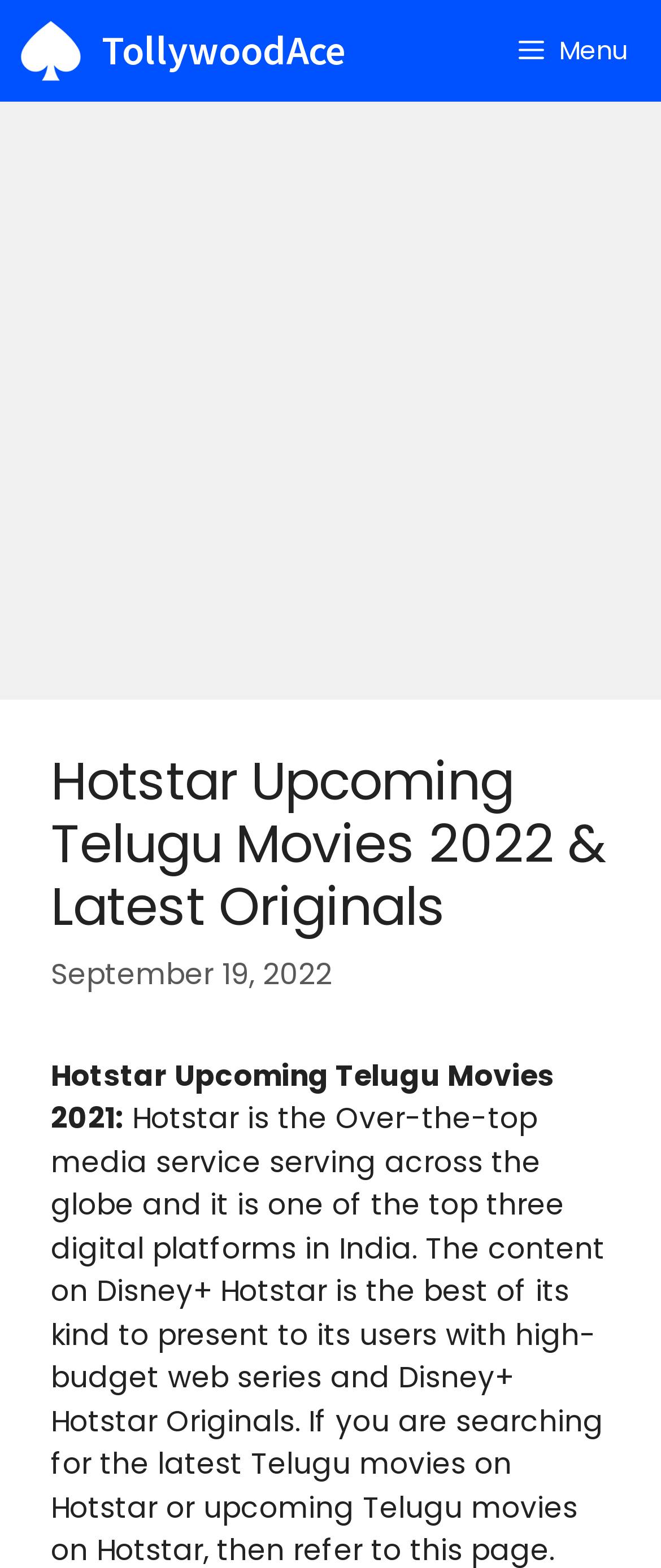How many navigation links are available?
Provide a one-word or short-phrase answer based on the image.

2